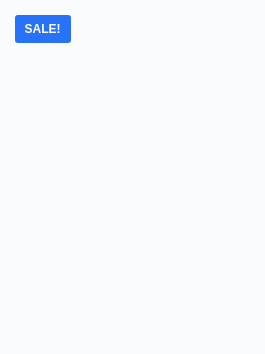Where are such sale notifications commonly used?
Please answer the question with a detailed and comprehensive explanation.

According to the caption, sale notifications like the one featured in the image are commonly used in online retail environments to encourage customers to take advantage of discounts and promotions.